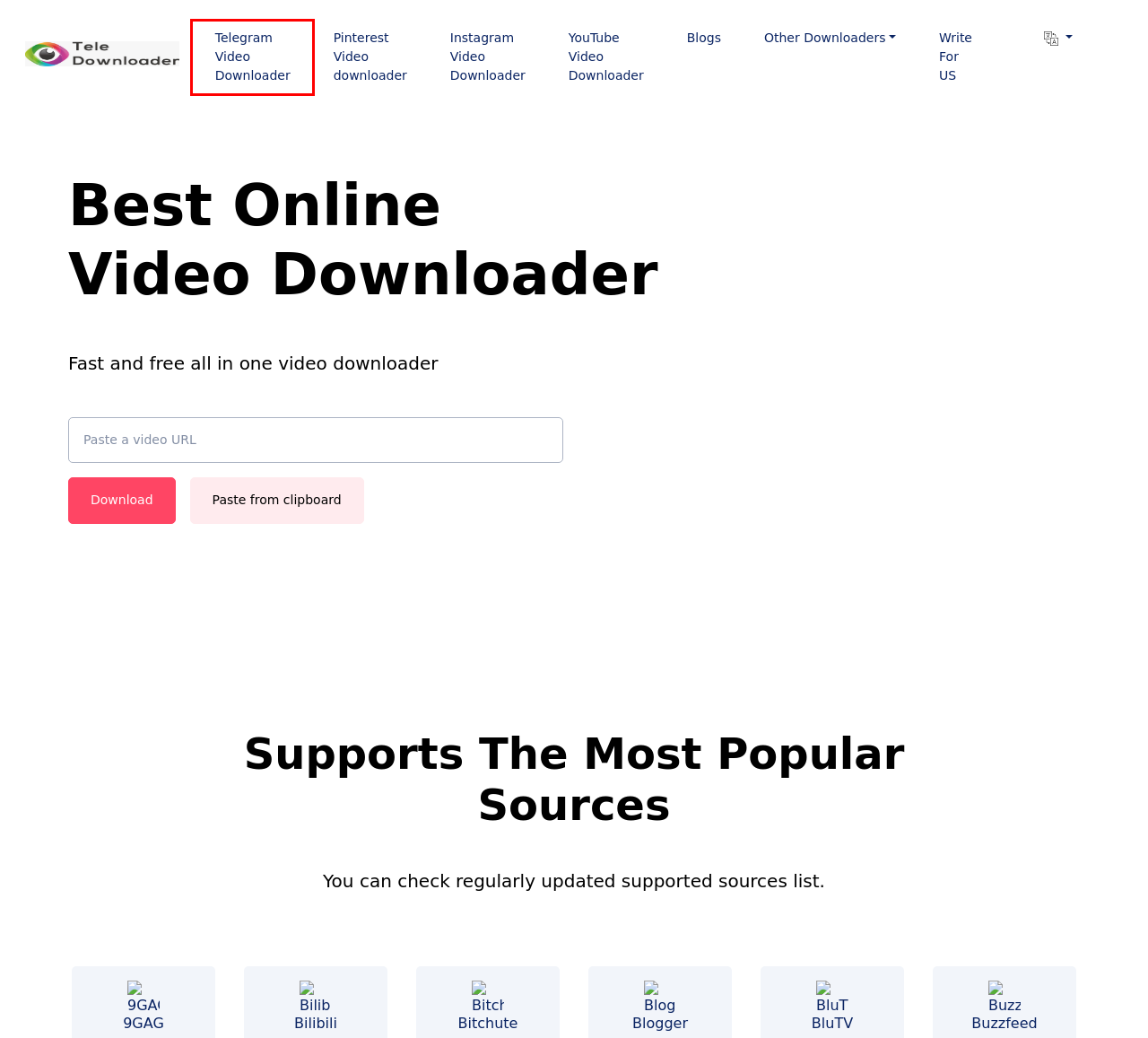You have a screenshot showing a webpage with a red bounding box highlighting an element. Choose the webpage description that best fits the new webpage after clicking the highlighted element. The descriptions are:
A. Fast and Free Buzzfeed Downloader | Download Now
B. Free Pinterest Video Downloader - Teledownloader
C. Write For US
D. Free Telegram Video Downloader | Download Telegram Videos
E. 9GAG Video Downloader | Download Funny Videos Instantly
F. BiliBili video downloader | Fast and Free Download
G. Blogger Video Downloader | Fast & Free Video Downloader
H. Bitchute Video Downloader | Fast and Free Download

D